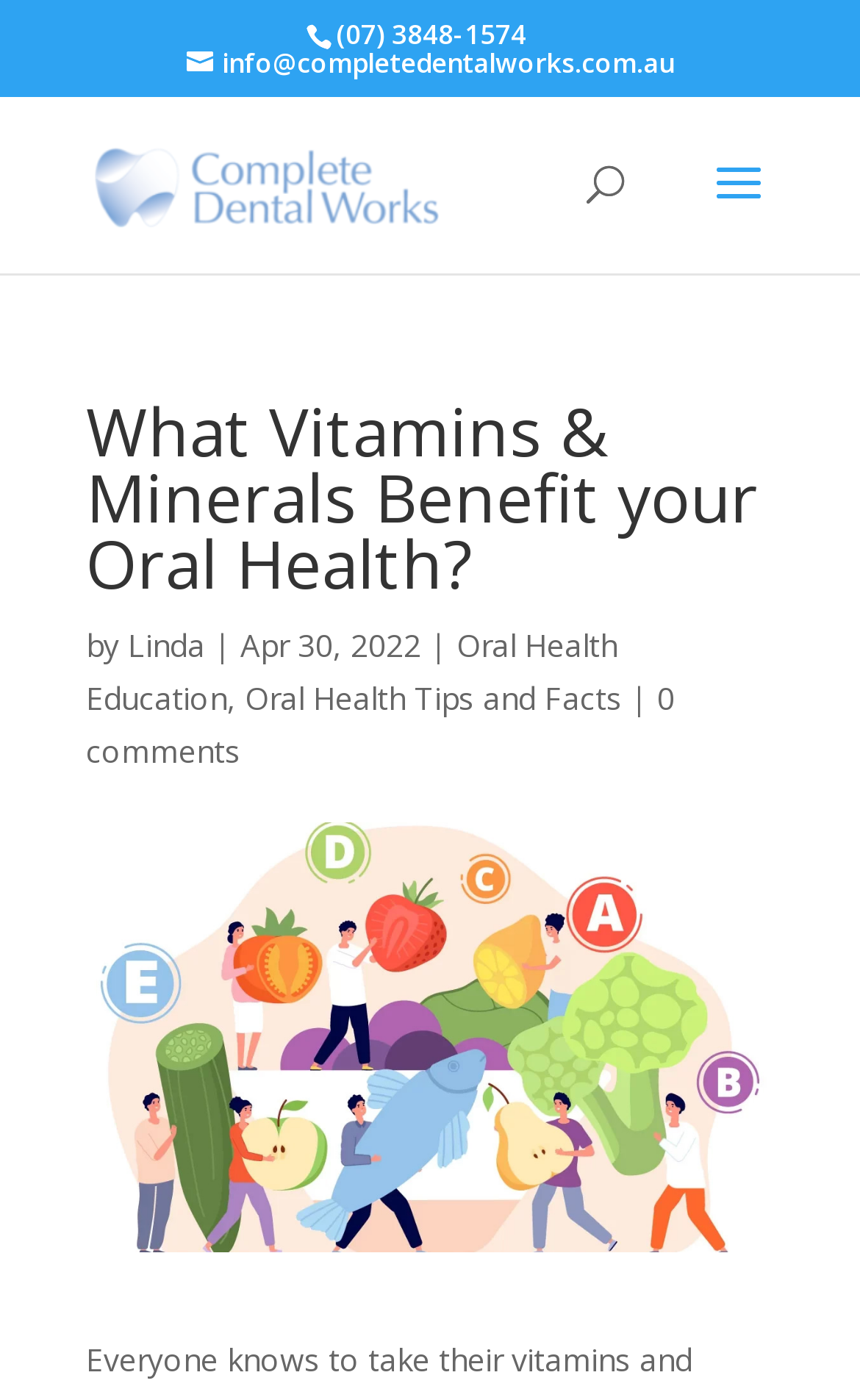Refer to the image and offer a detailed explanation in response to the question: What is the date of the article?

I found the date of the article by looking at the section below the main heading, where the article's metadata is usually displayed. The date is written in a static text element with the coordinates [0.279, 0.446, 0.49, 0.476].